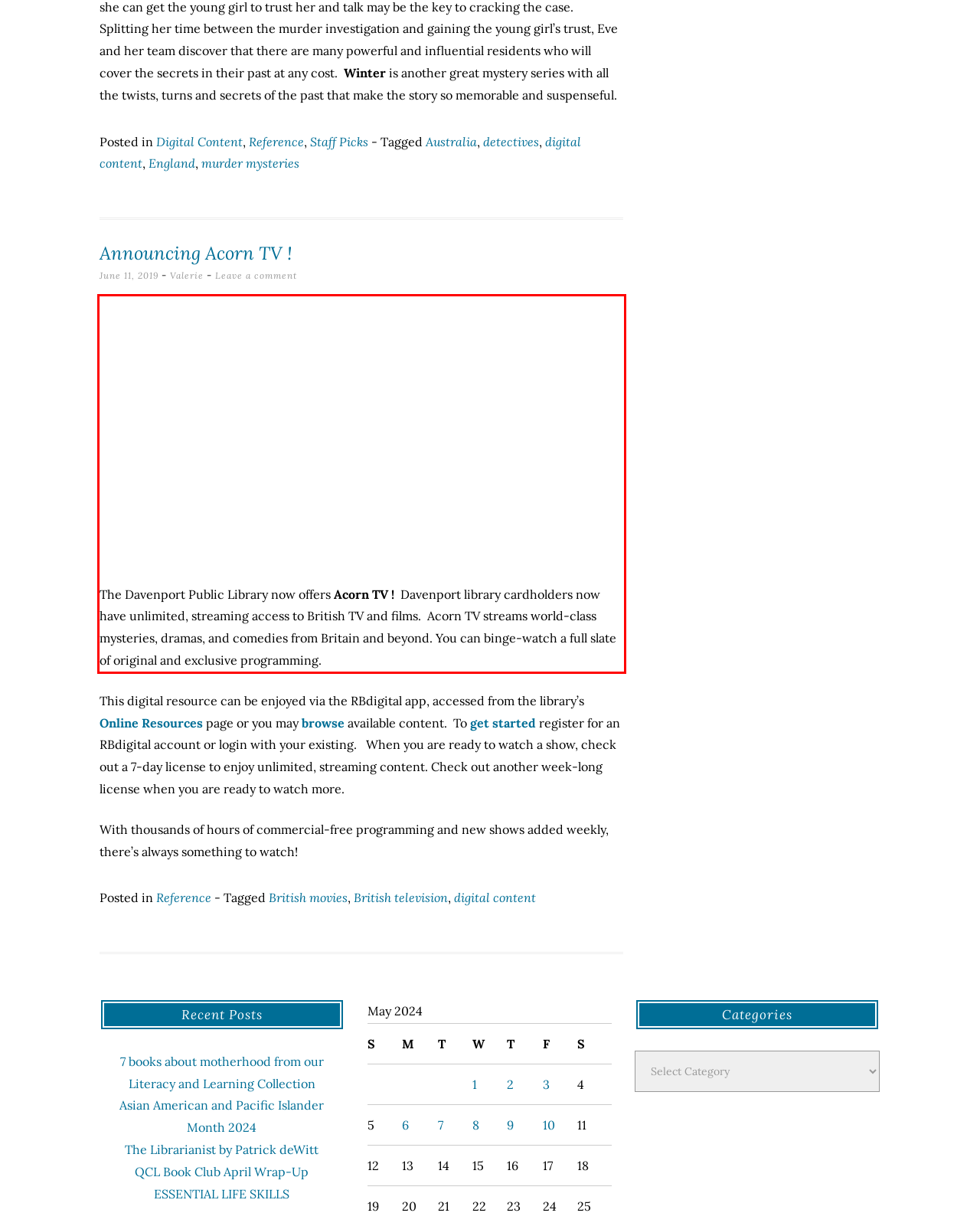From the provided screenshot, extract the text content that is enclosed within the red bounding box.

The Davenport Public Library now offers Acorn TV ! Davenport library cardholders now have unlimited, streaming access to British TV and films. Acorn TV streams world-class mysteries, dramas, and comedies from Britain and beyond. You can binge-watch a full slate of original and exclusive programming.